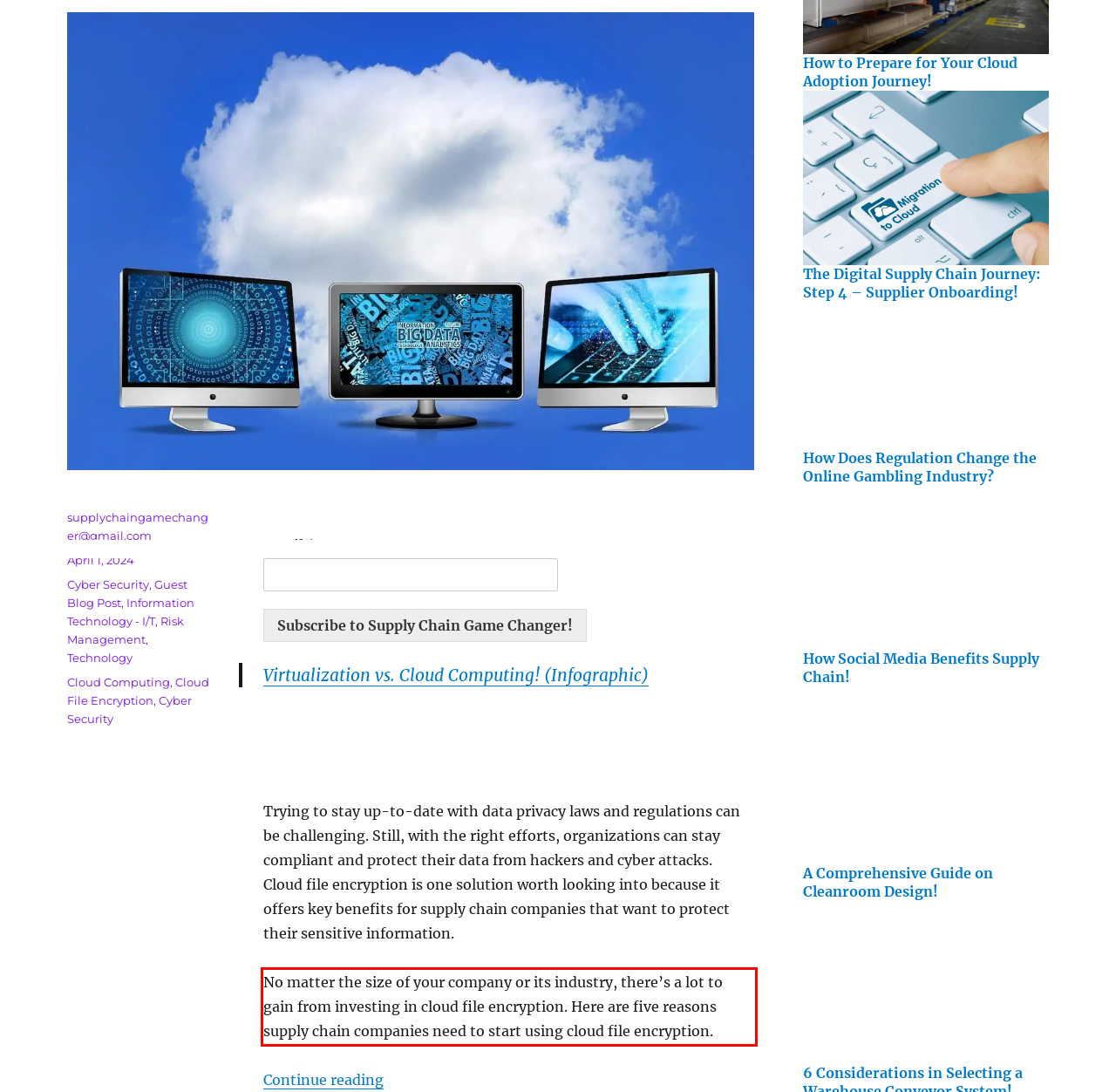Examine the webpage screenshot, find the red bounding box, and extract the text content within this marked area.

No matter the size of your company or its industry, there’s a lot to gain from investing in cloud file encryption. Here are five reasons supply chain companies need to start using cloud file encryption.